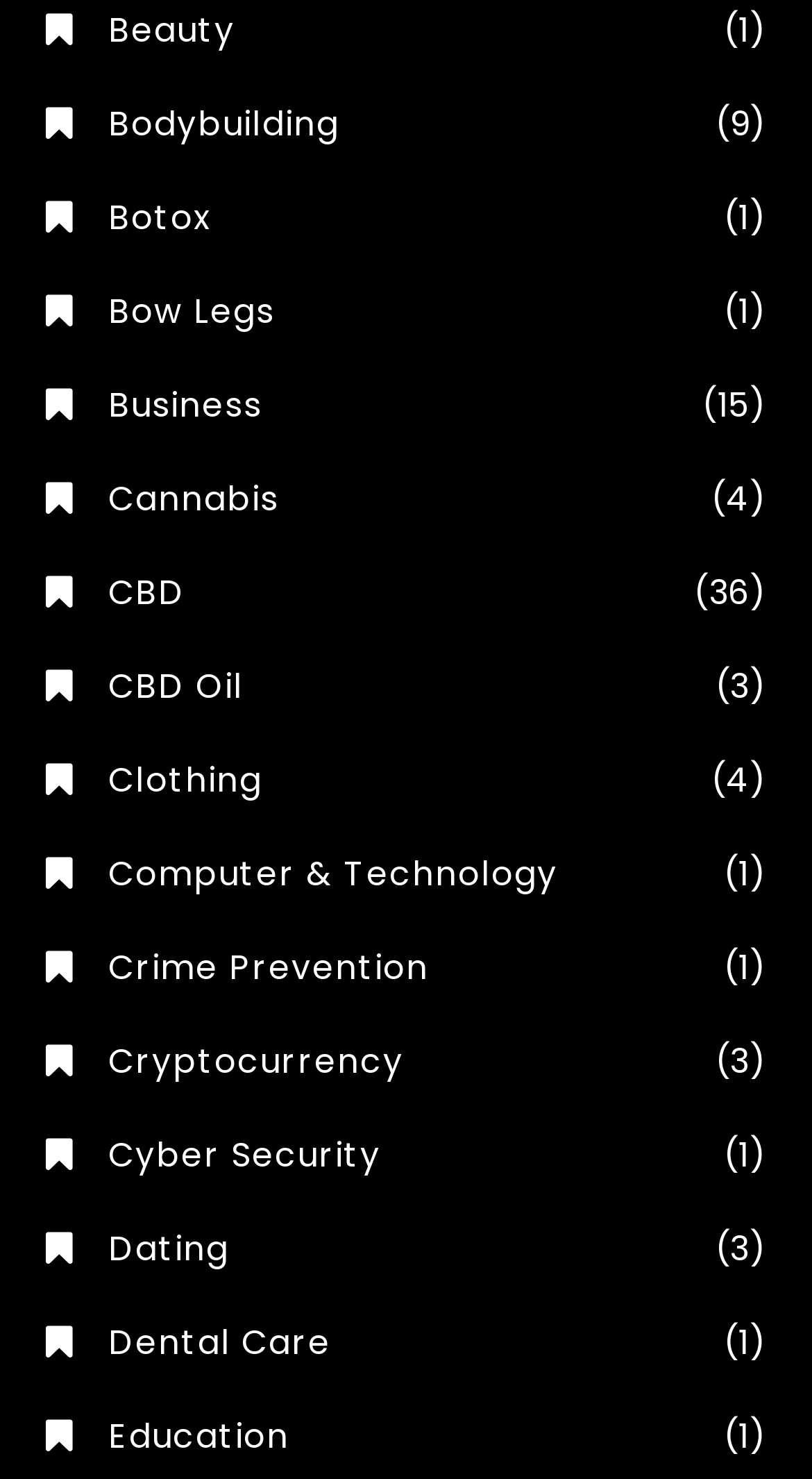Please specify the coordinates of the bounding box for the element that should be clicked to carry out this instruction: "Browse Education". The coordinates must be four float numbers between 0 and 1, formatted as [left, top, right, bottom].

[0.056, 0.955, 0.356, 0.989]